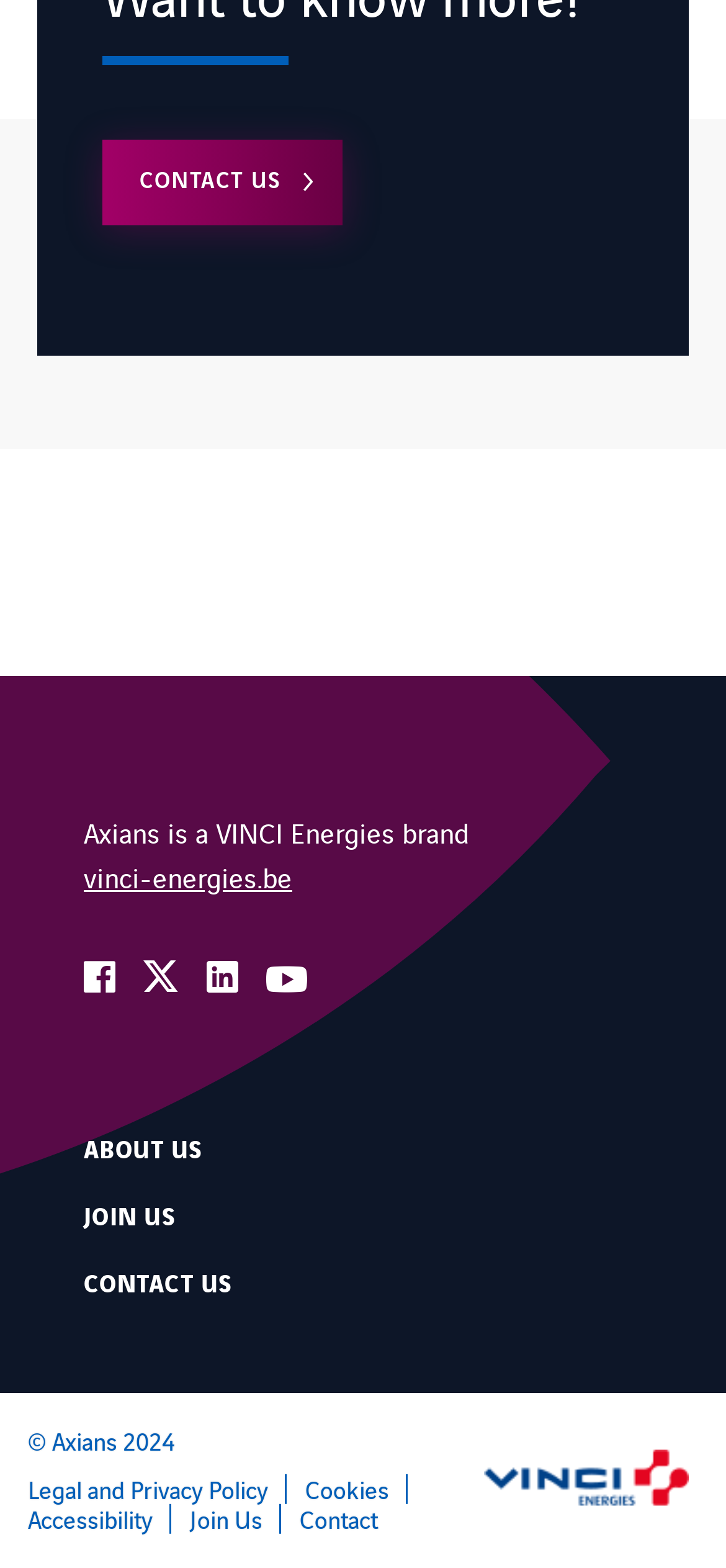Determine the bounding box for the UI element as described: "Join Us". The coordinates should be represented as four float numbers between 0 and 1, formatted as [left, top, right, bottom].

[0.115, 0.765, 0.782, 0.784]